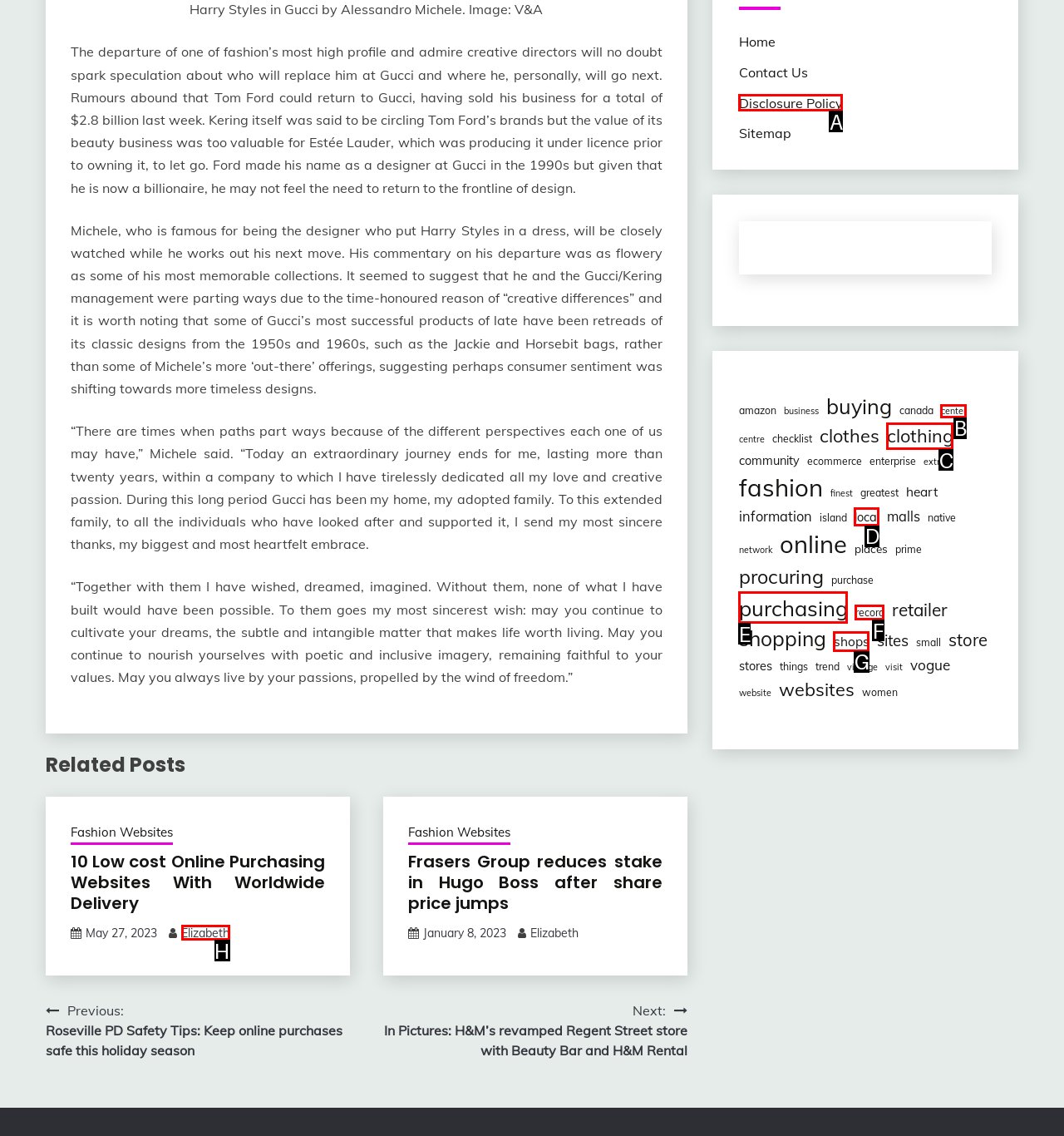Look at the description: jabberwockybooks@gmail.com
Determine the letter of the matching UI element from the given choices.

None